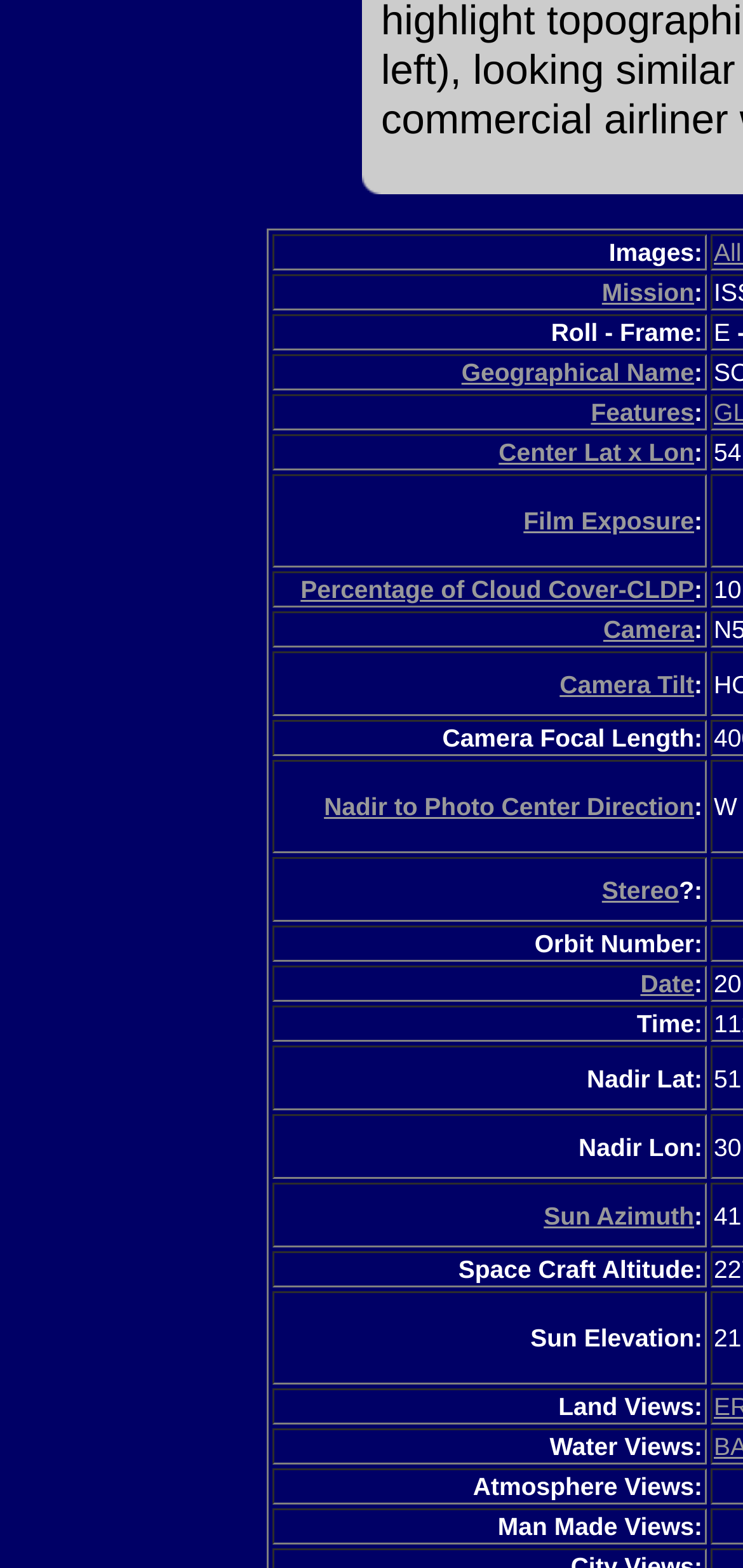What is the position of 'Geographical Name'?
Can you give a detailed and elaborate answer to the question?

I compared the y1 and y2 coordinates of 'Geographical Name' with those of 'Images:', and found that 'Geographical Name' has a higher y1 value, indicating that it is positioned below 'Images:'.